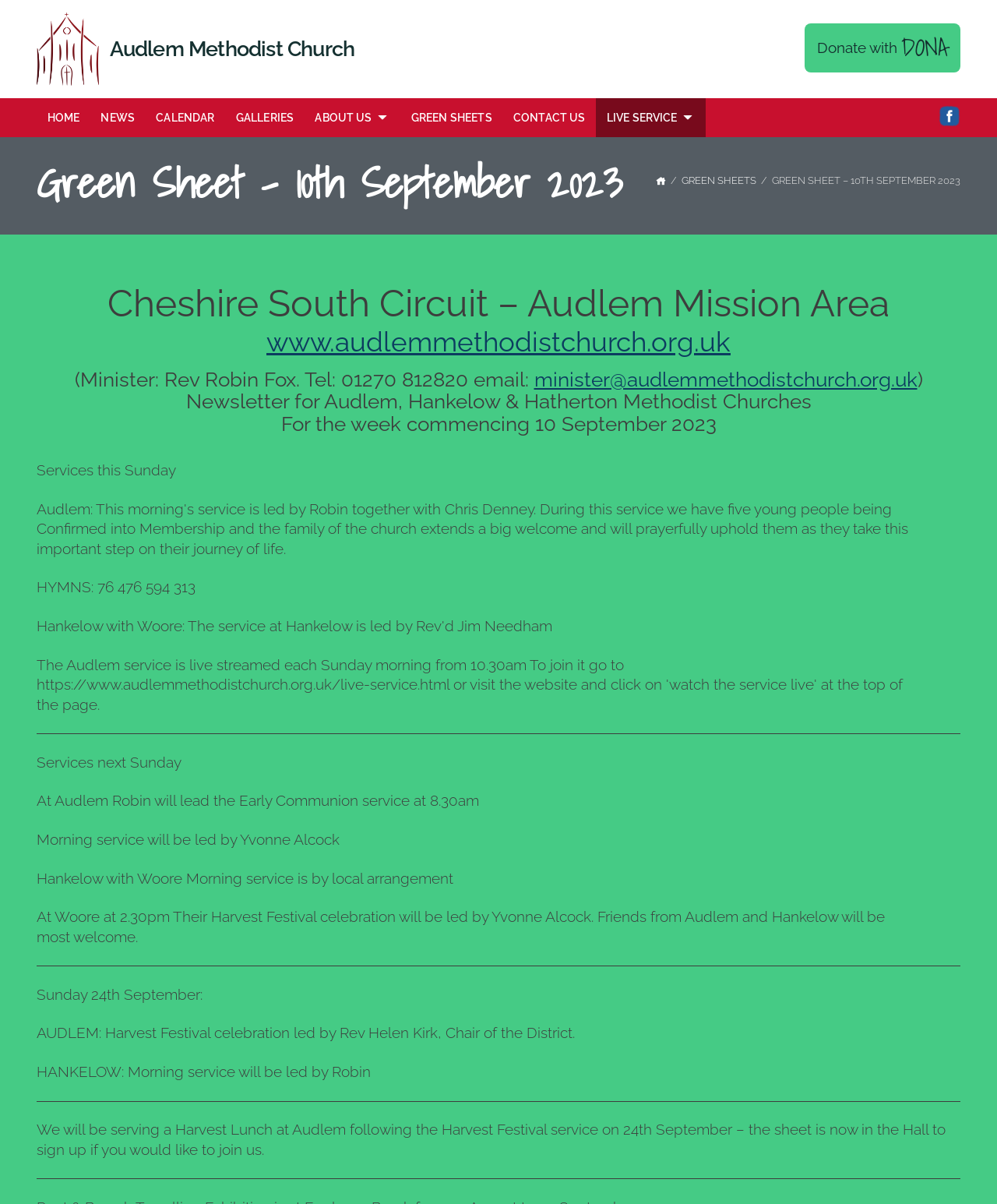Please specify the bounding box coordinates of the element that should be clicked to execute the given instruction: 'Visit the website'. Ensure the coordinates are four float numbers between 0 and 1, expressed as [left, top, right, bottom].

[0.267, 0.271, 0.733, 0.297]